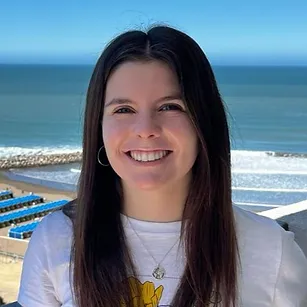What is the setting of the scene?
From the image, provide a succinct answer in one word or a short phrase.

Coastal